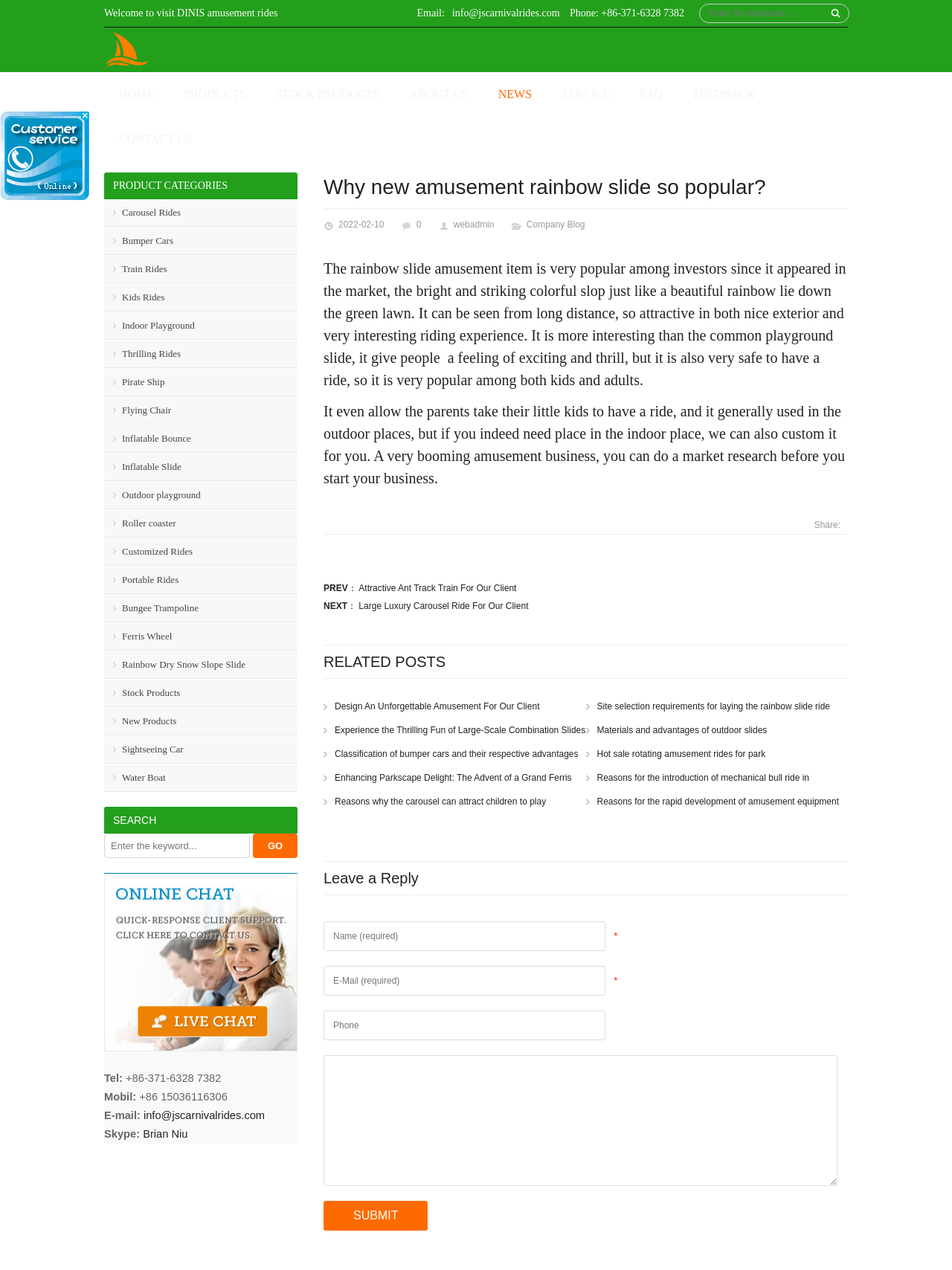Bounding box coordinates are specified in the format (top-left x, top-left y, bottom-right x, bottom-right y). All values are floating point numbers bounded between 0 and 1. Please provide the bounding box coordinate of the region this sentence describes: Feedback

[0.718, 0.057, 0.803, 0.092]